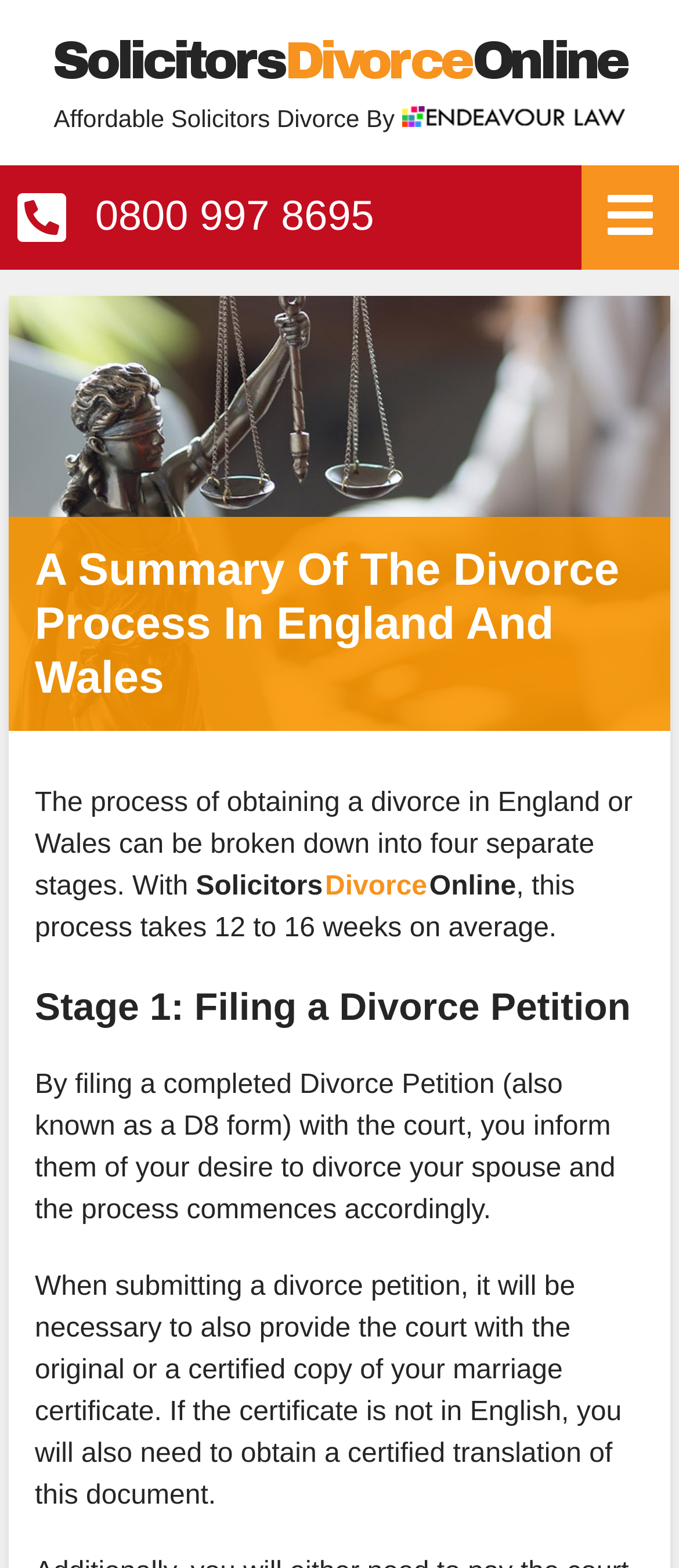Please determine the bounding box coordinates of the element's region to click for the following instruction: "Learn about Stage 1: Filing a Divorce Petition".

[0.051, 0.628, 0.949, 0.657]